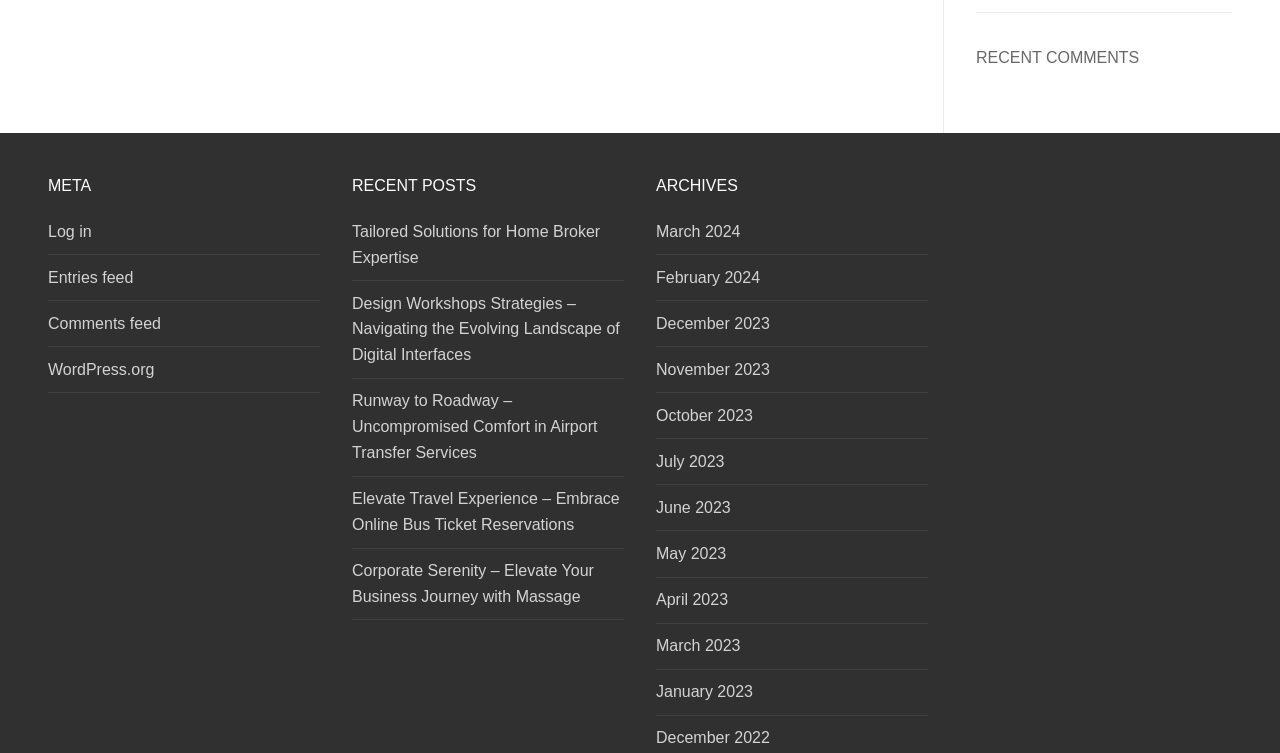What is the title of the third widget?
Please use the image to provide a one-word or short phrase answer.

ARCHIVES